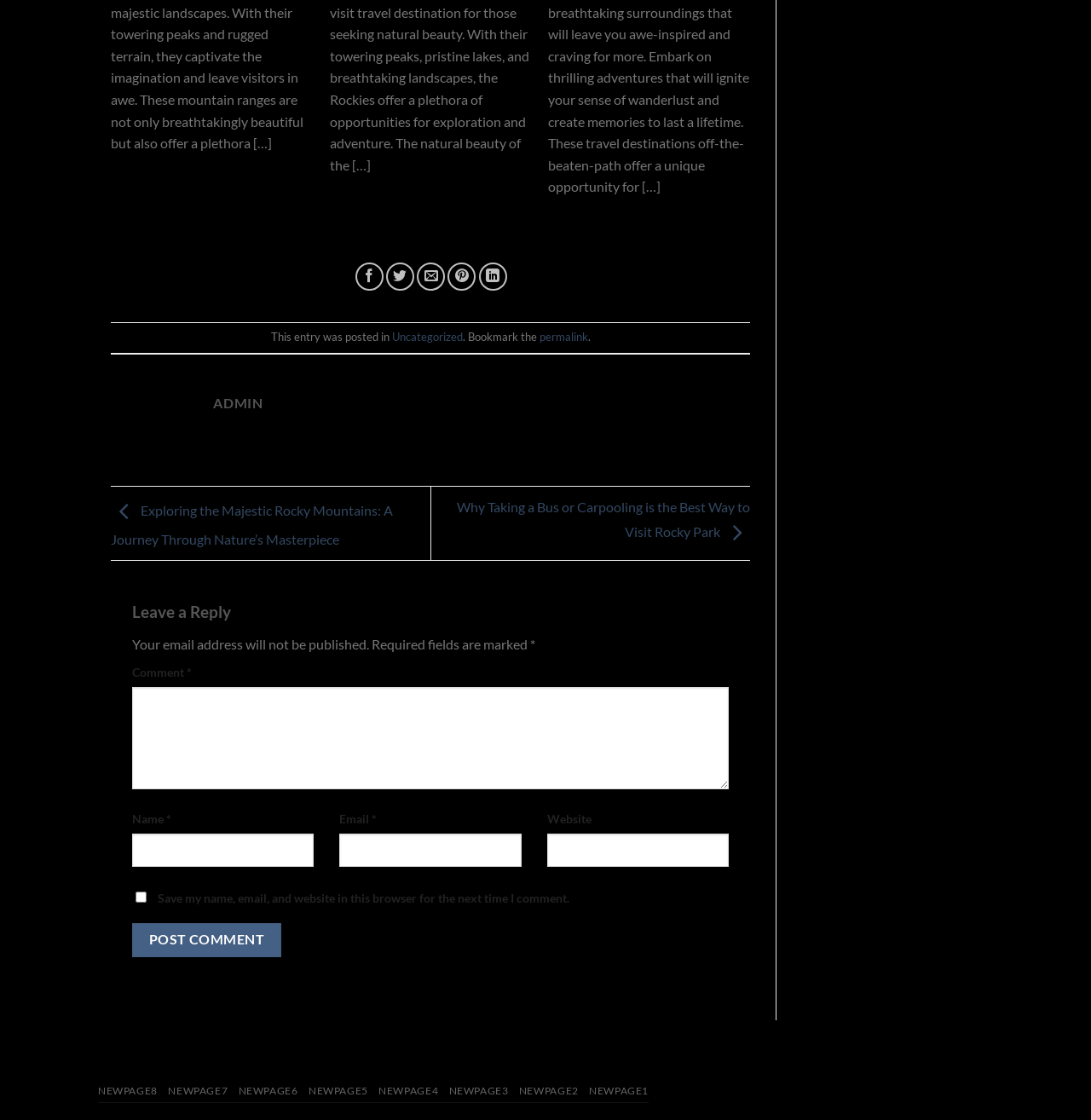Answer the question below using just one word or a short phrase: 
What is the purpose of the checkbox?

Save comment information